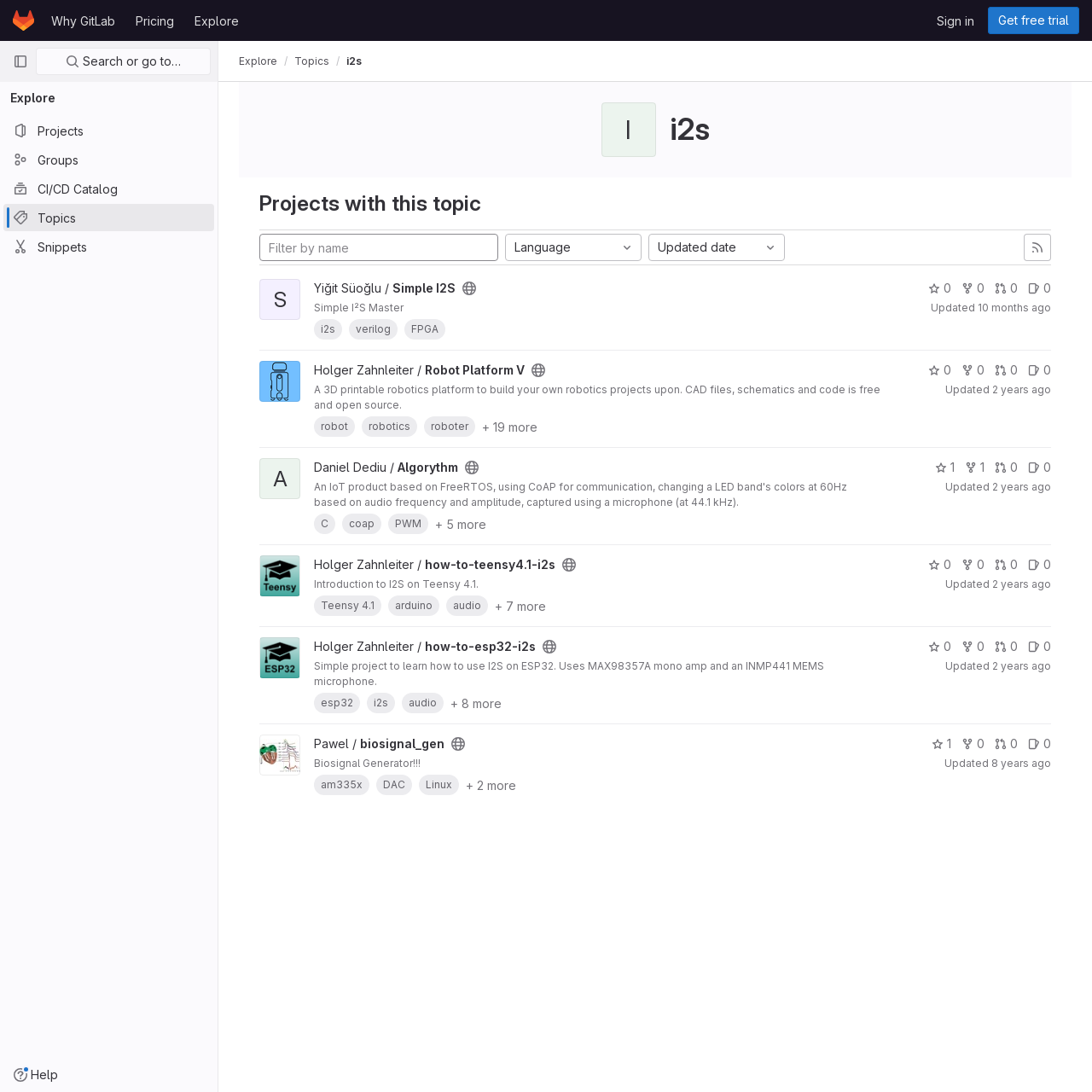Use a single word or phrase to answer the following:
How many projects are listed on this page?

At least 3